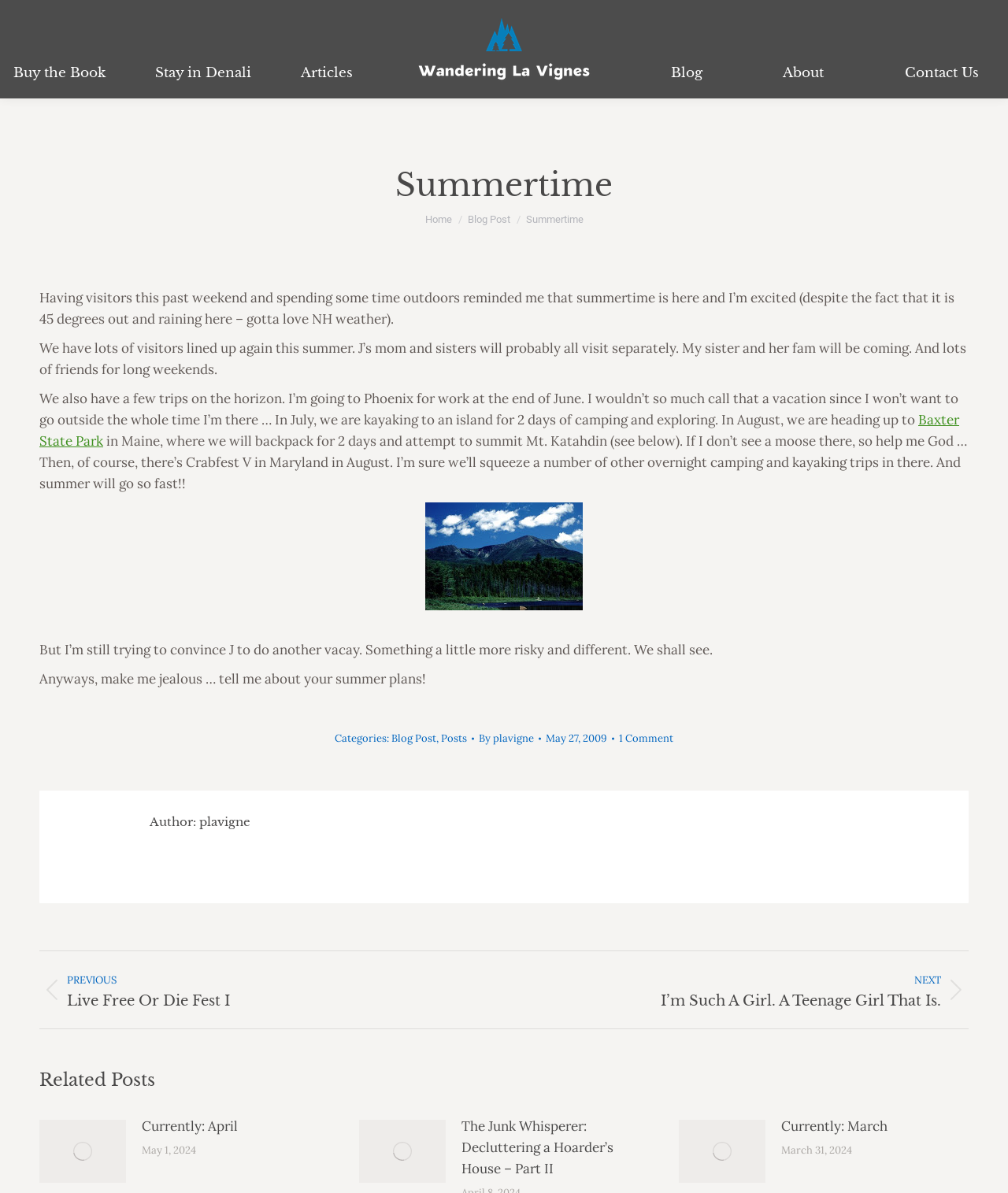Utilize the details in the image to thoroughly answer the following question: How many links are there in the 'Related Posts' section?

The 'Related Posts' section is located at coordinates [0.039, 0.896, 0.961, 0.916] and contains four link elements with text 'Post image', 'Currently: April', 'Post image', and 'Post image'.